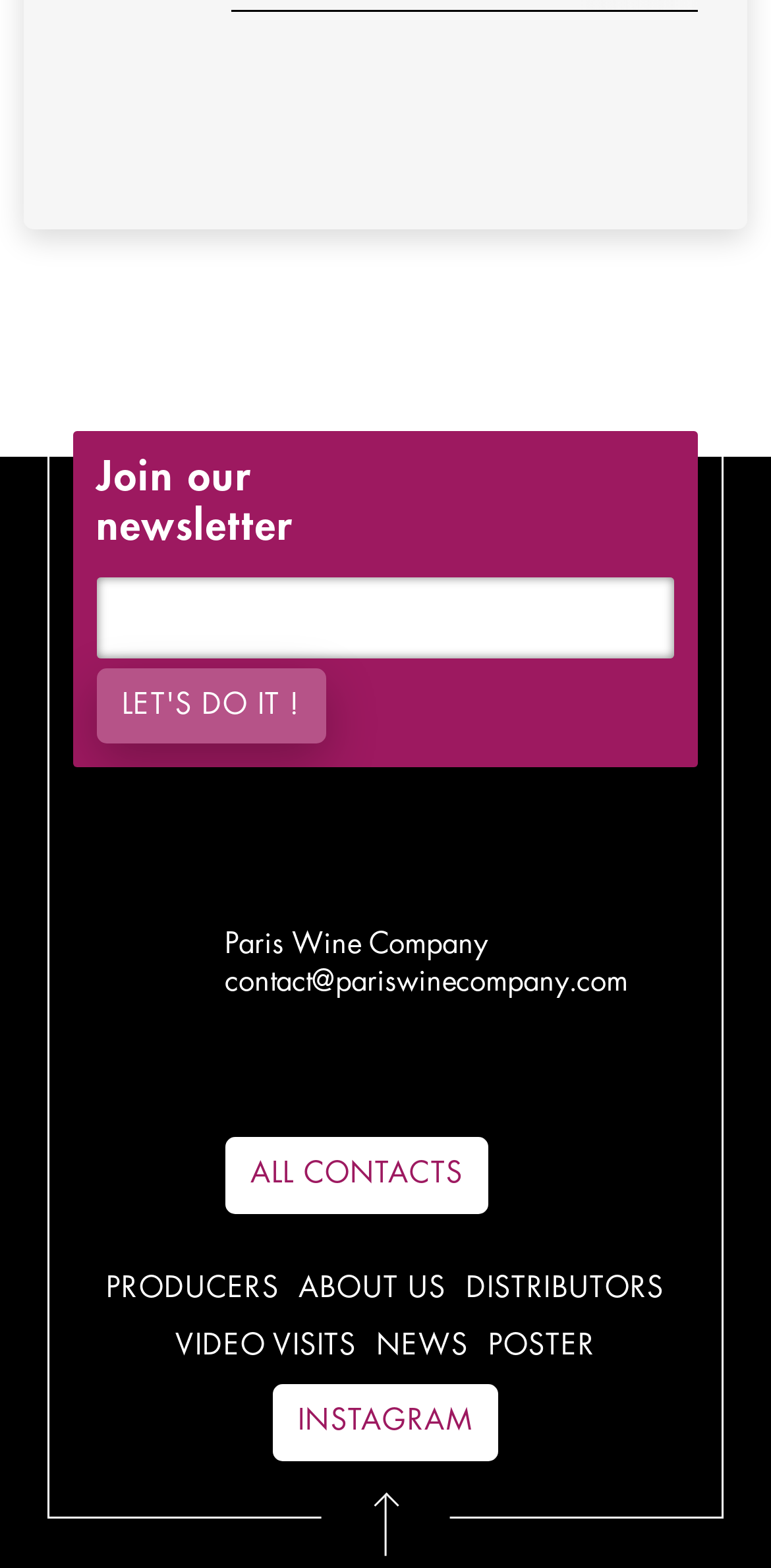Please identify the bounding box coordinates of the region to click in order to complete the task: "View all contacts". The coordinates must be four float numbers between 0 and 1, specified as [left, top, right, bottom].

[0.292, 0.725, 0.634, 0.774]